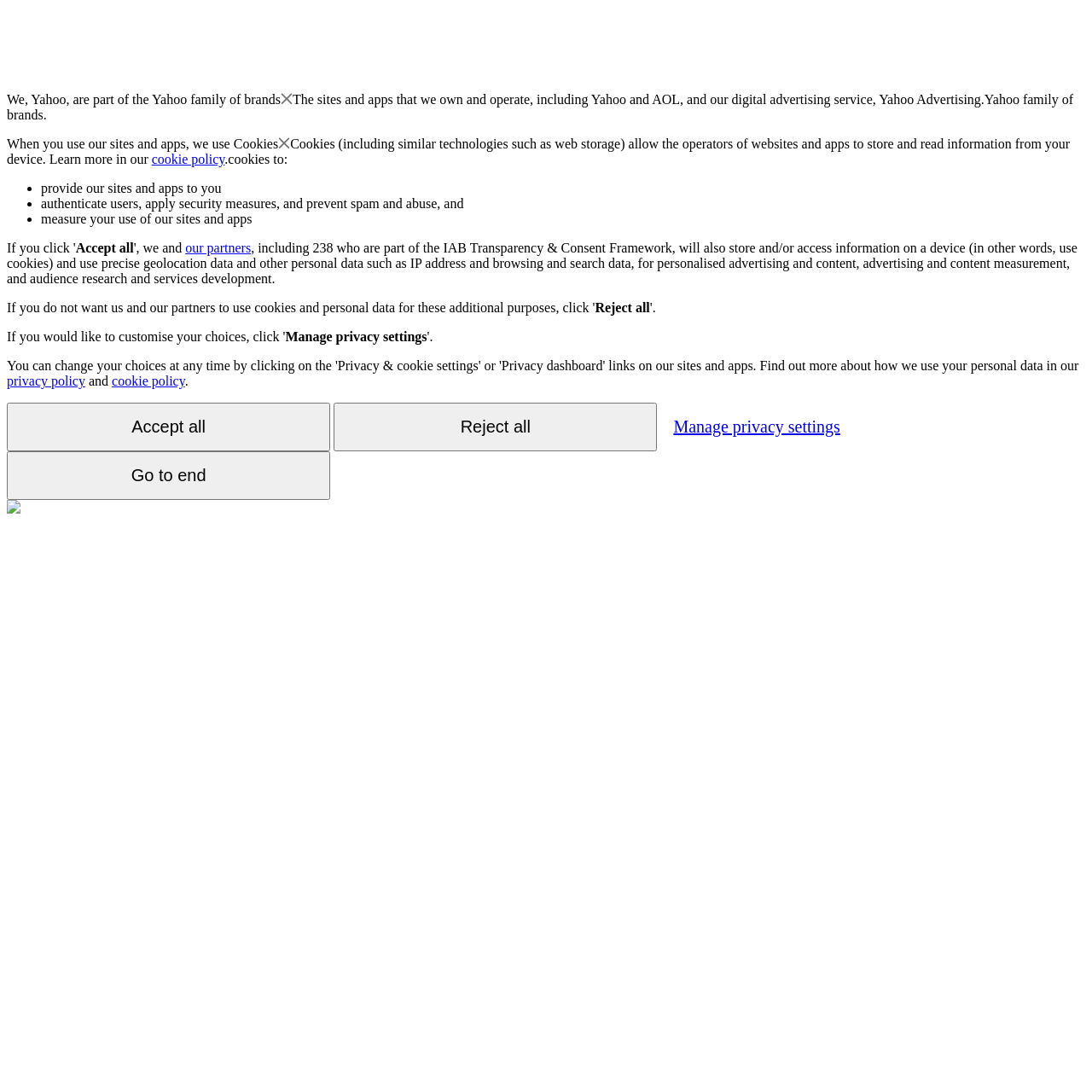Could you highlight the region that needs to be clicked to execute the instruction: "Click the 'Accept all' button"?

[0.069, 0.22, 0.122, 0.234]